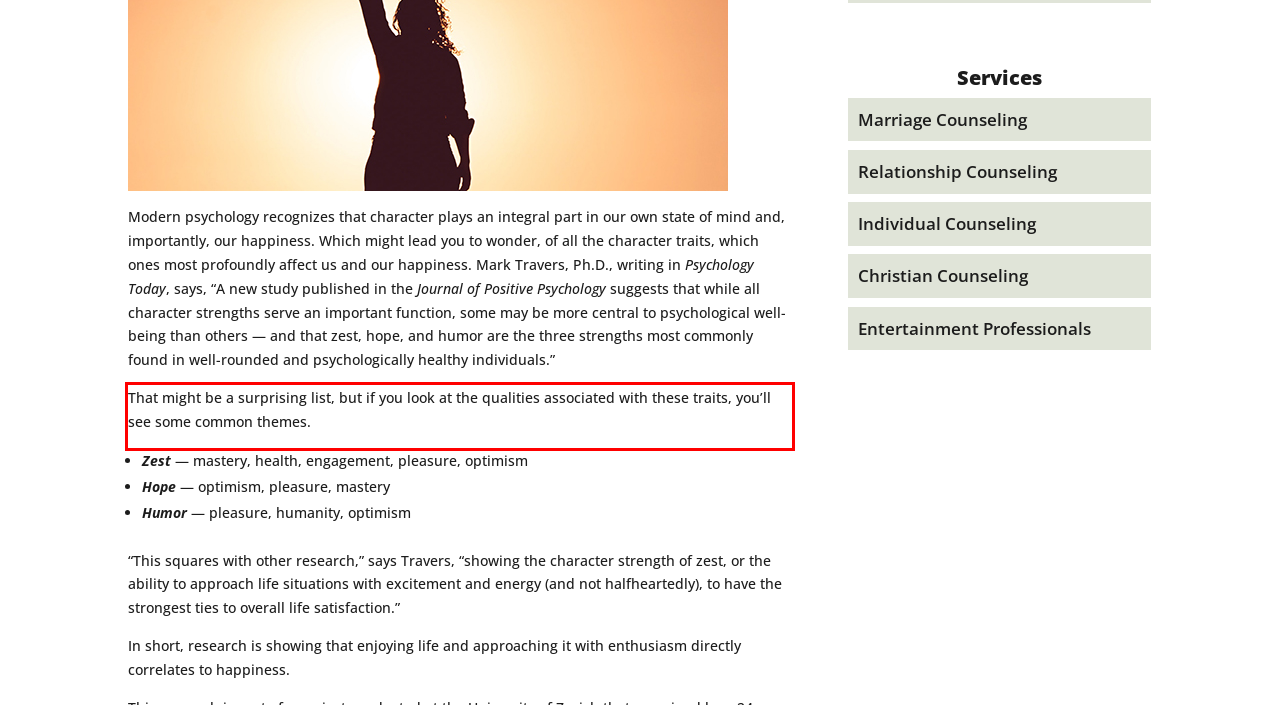Please recognize and transcribe the text located inside the red bounding box in the webpage image.

That might be a surprising list, but if you look at the qualities associated with these traits, you’ll see some common themes.